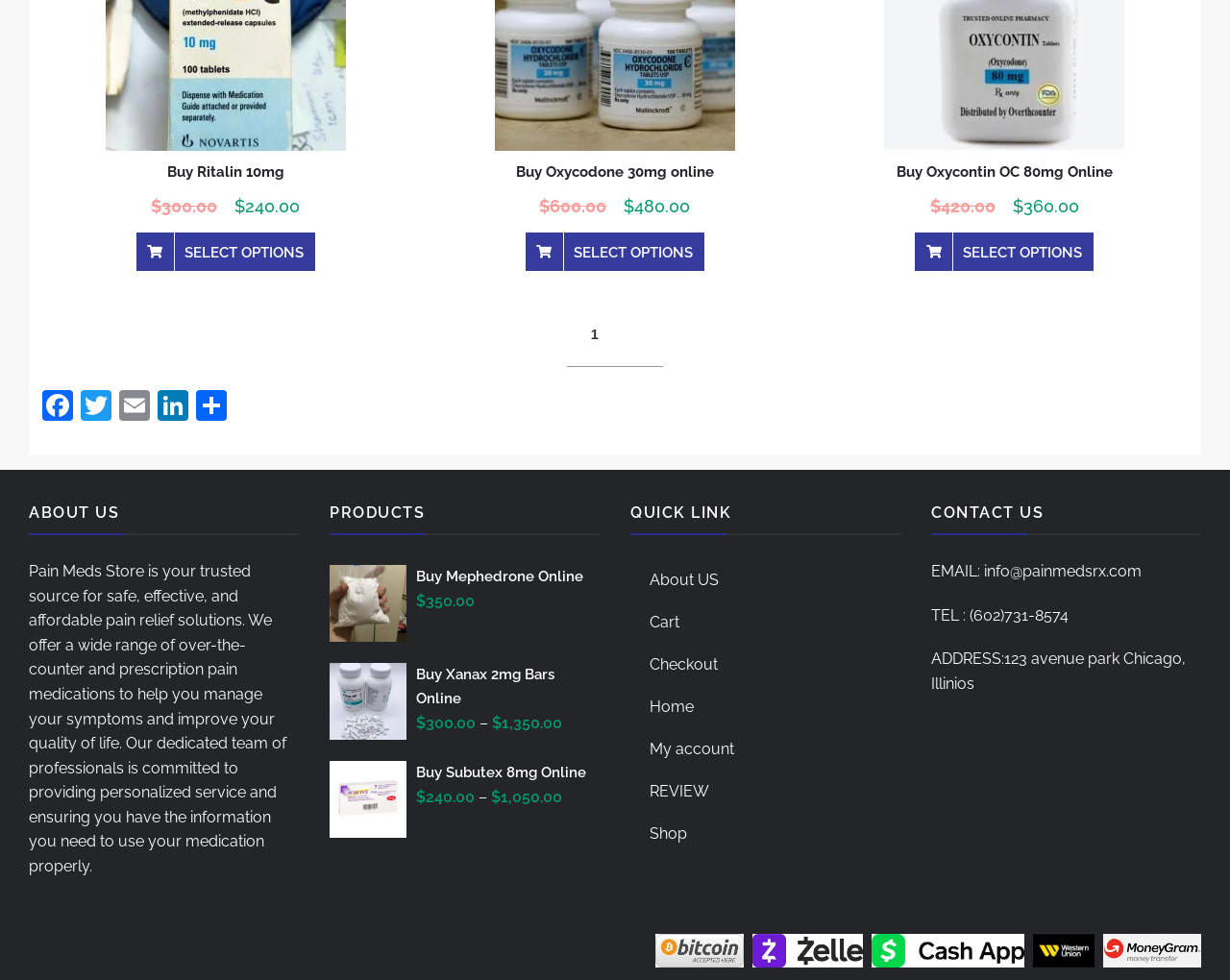Please mark the bounding box coordinates of the area that should be clicked to carry out the instruction: "Go to 'Page 2'".

[0.504, 0.325, 0.529, 0.358]